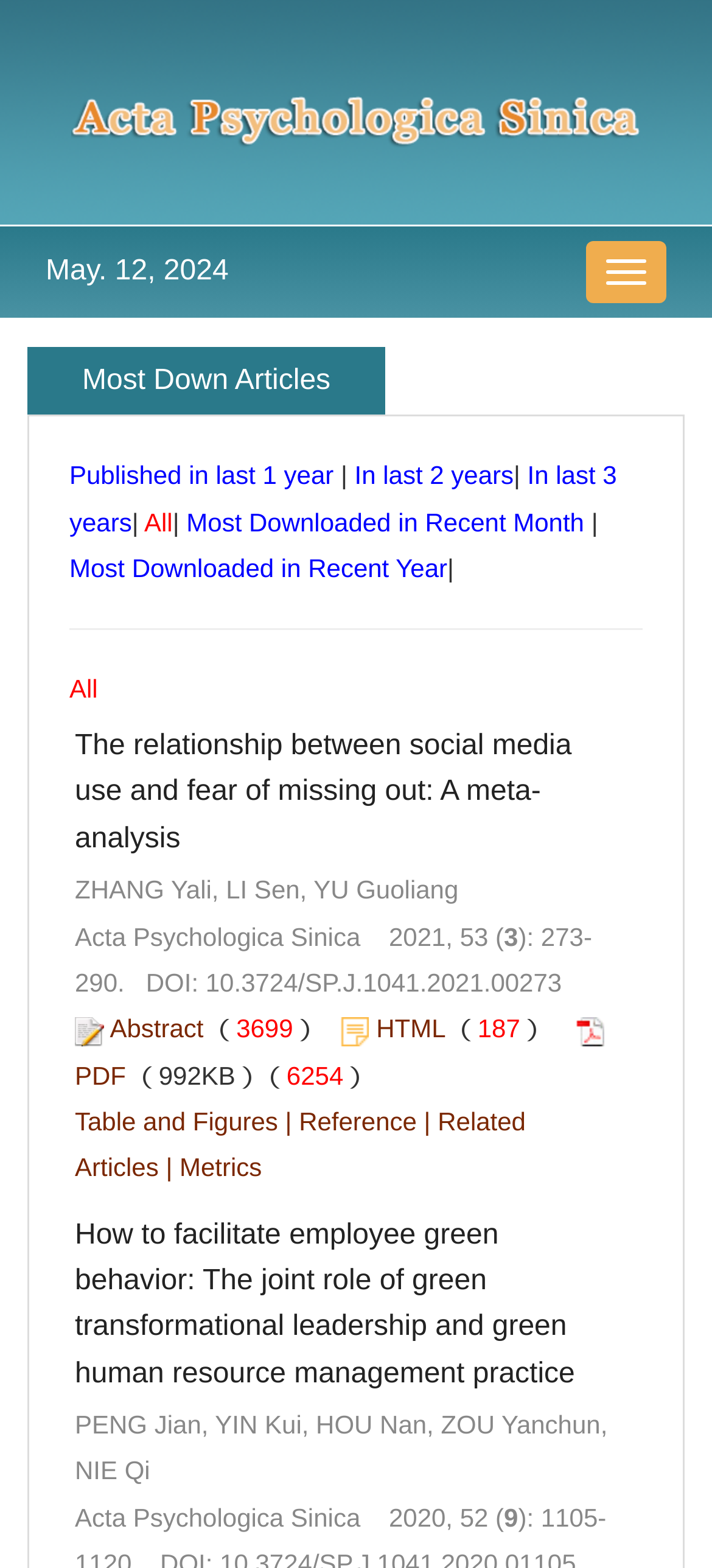Please locate the bounding box coordinates of the region I need to click to follow this instruction: "Click the Express Drive button".

None